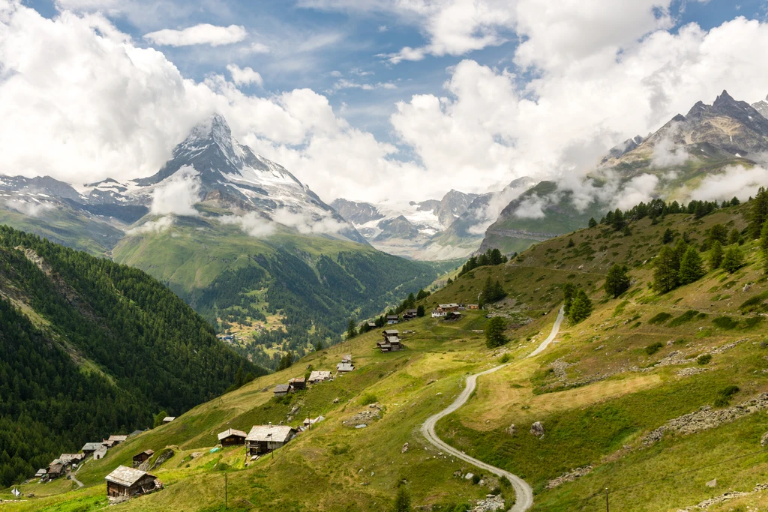Answer the question below using just one word or a short phrase: 
How long are the hiking trails in Switzerland?

65,000 kilometers